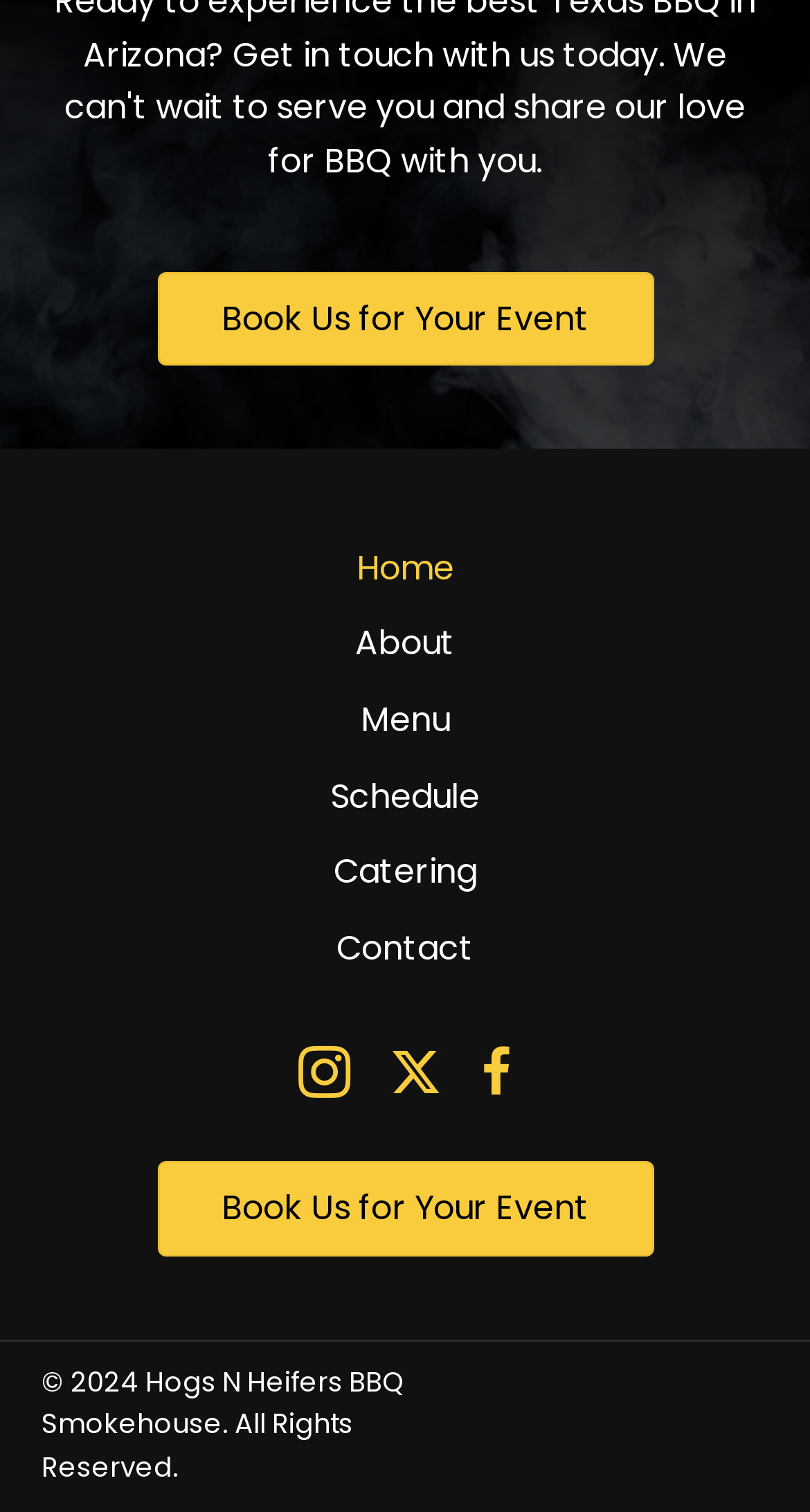Please identify the bounding box coordinates of the element's region that needs to be clicked to fulfill the following instruction: "Book us for an event". The bounding box coordinates should consist of four float numbers between 0 and 1, i.e., [left, top, right, bottom].

[0.194, 0.179, 0.806, 0.242]